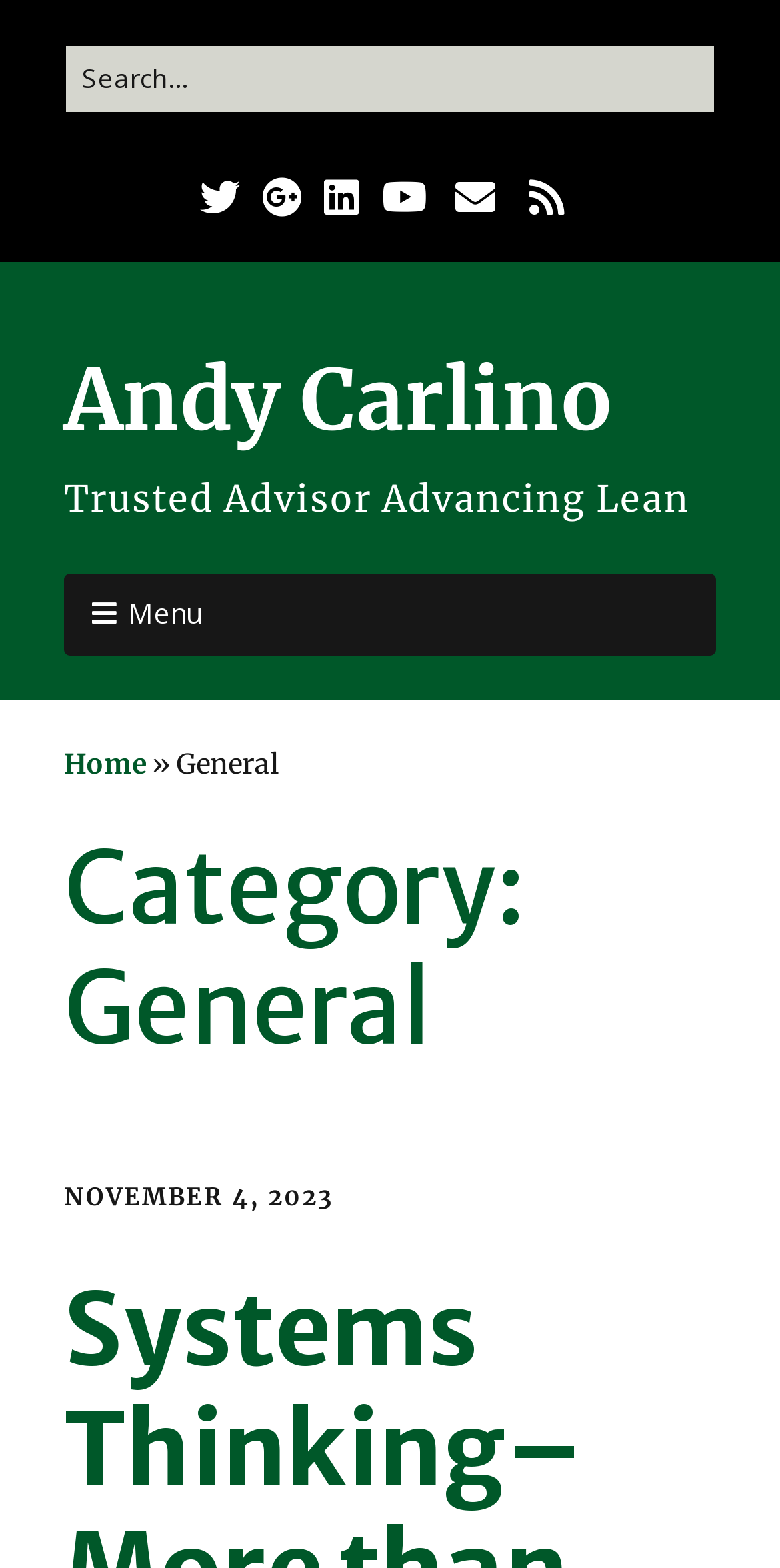What is the category of the current page?
Using the visual information, answer the question in a single word or phrase.

General